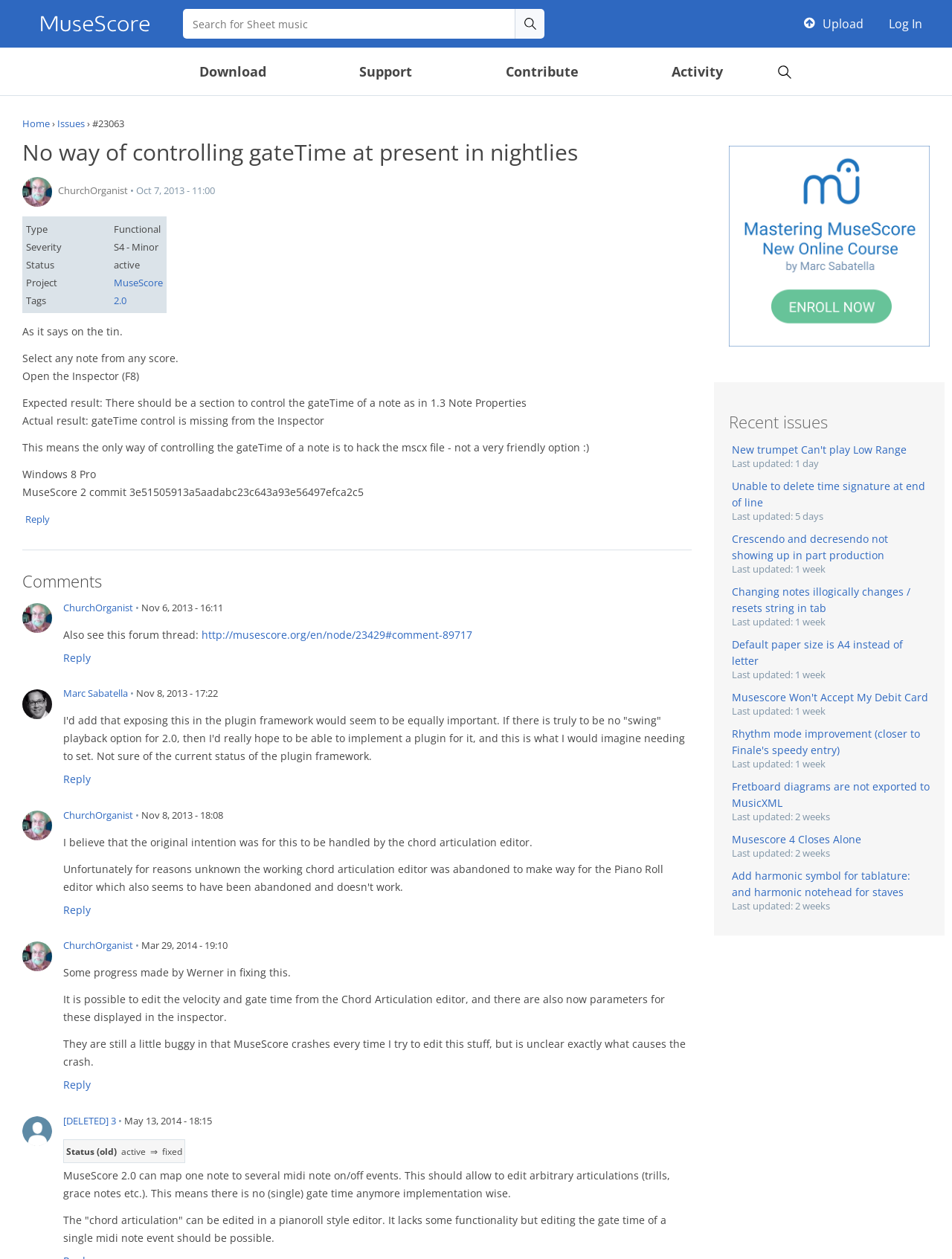Who is the author of the first comment?
Answer the question with a single word or phrase, referring to the image.

ChurchOrganist